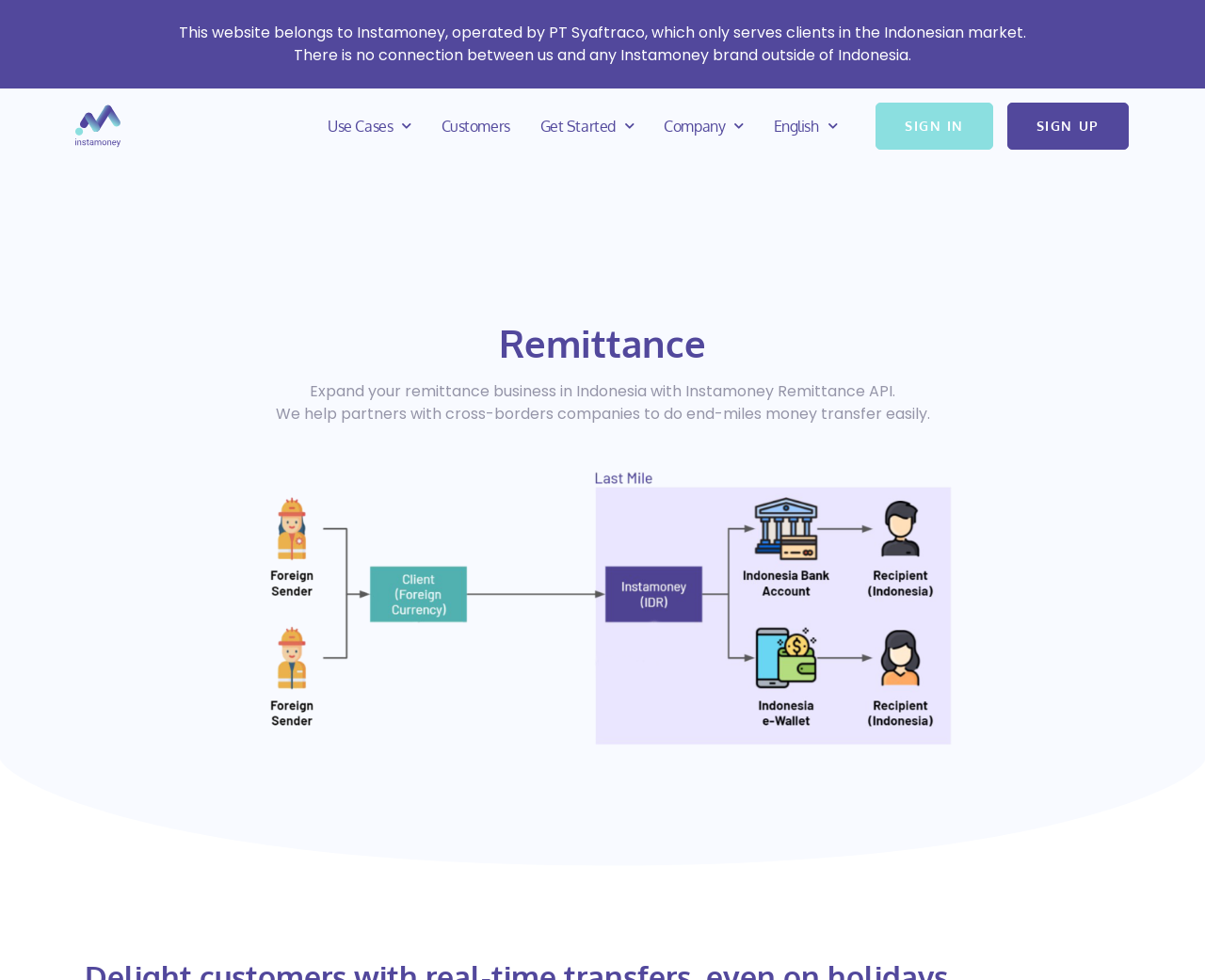Please provide the bounding box coordinates for the element that needs to be clicked to perform the following instruction: "Get started with Instamoney". The coordinates should be given as four float numbers between 0 and 1, i.e., [left, top, right, bottom].

[0.447, 0.103, 0.527, 0.155]